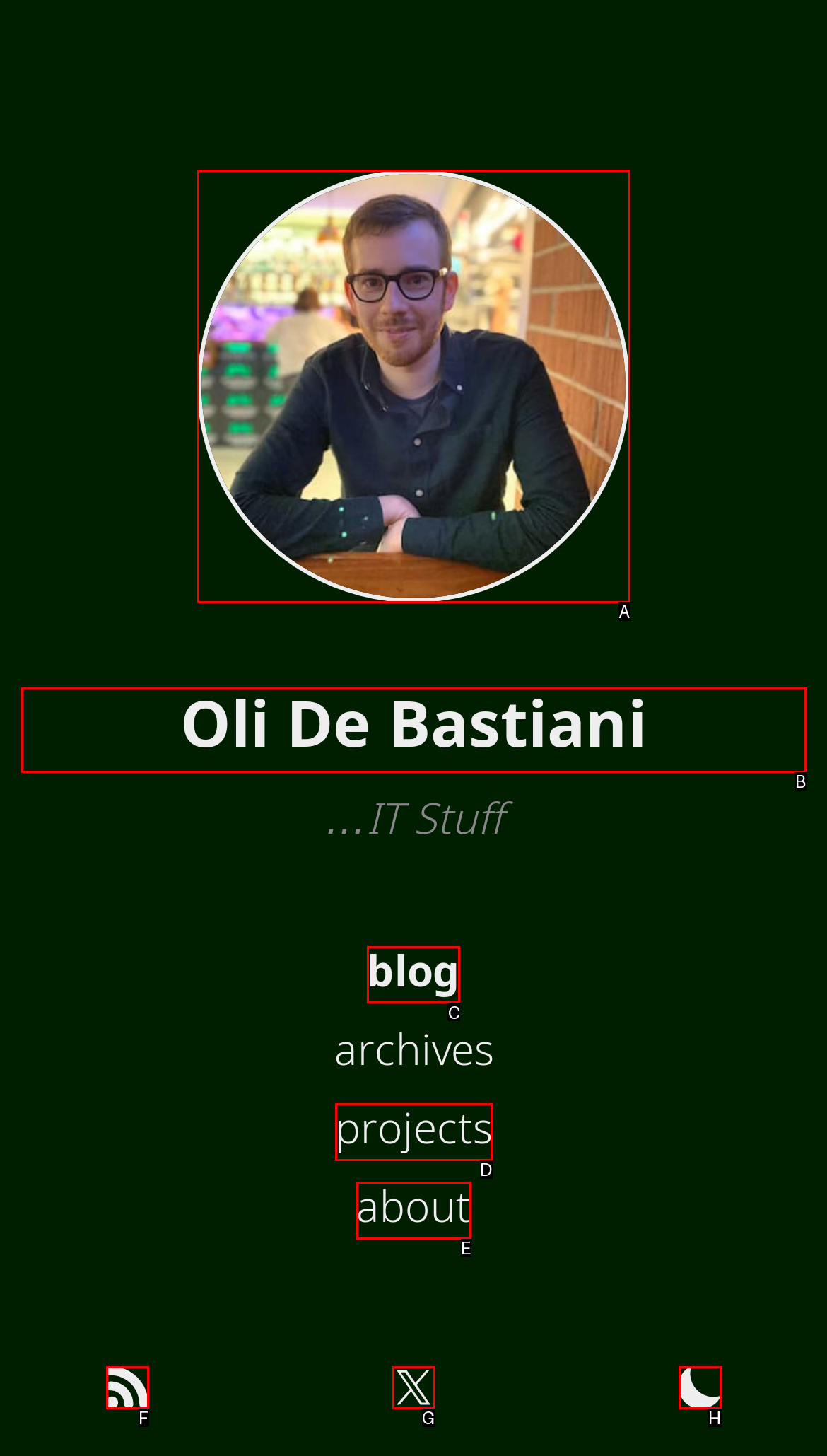Determine which HTML element to click on in order to complete the action: view the blog.
Reply with the letter of the selected option.

C